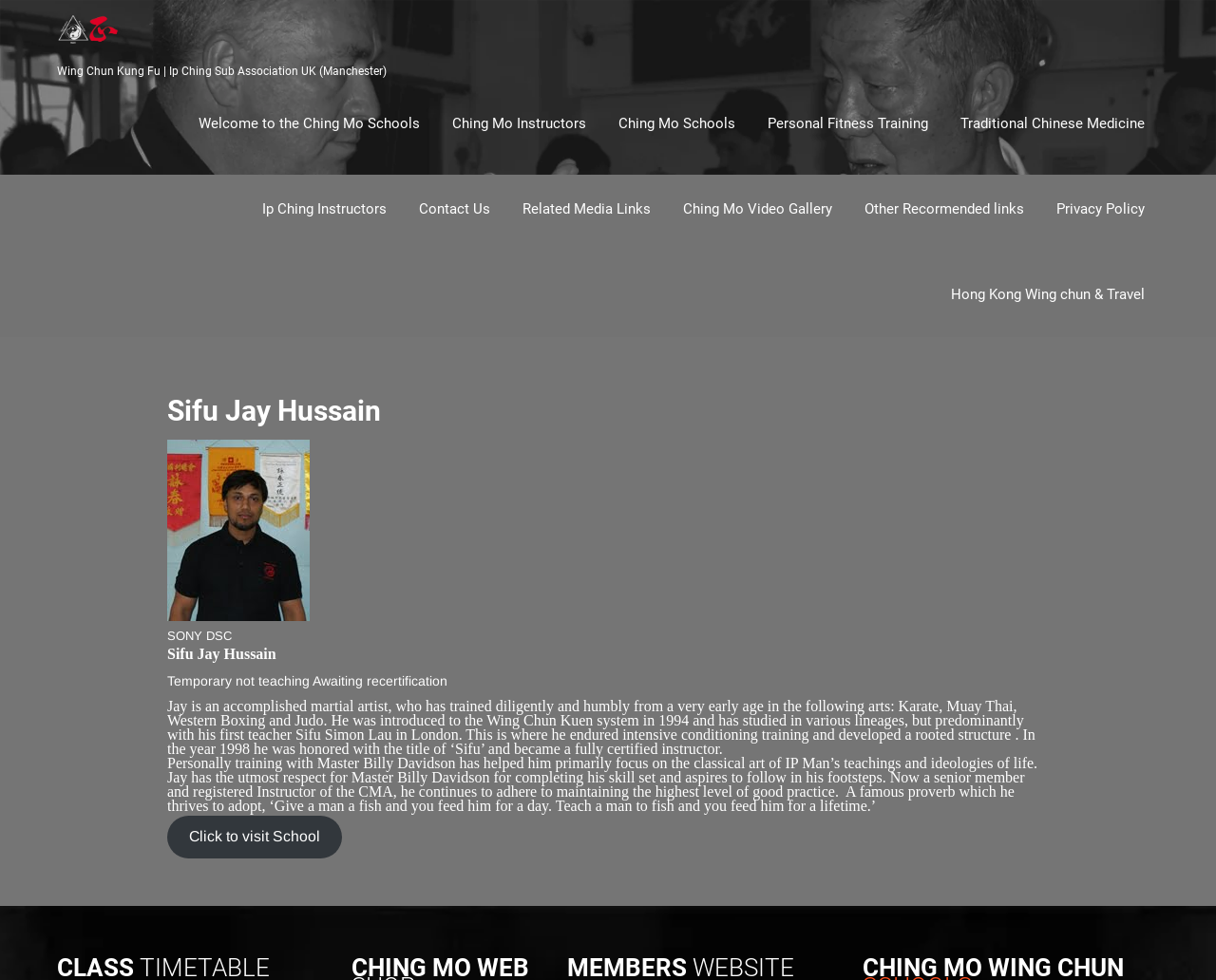Provide a thorough and detailed response to the question by examining the image: 
What is Sifu Jay Hussain's profession?

Based on the webpage content, Sifu Jay Hussain is a martial artist who has trained in various arts such as Karate, Muay Thai, Western Boxing, and Judo, and is a certified instructor in Wing Chun Kuen system.